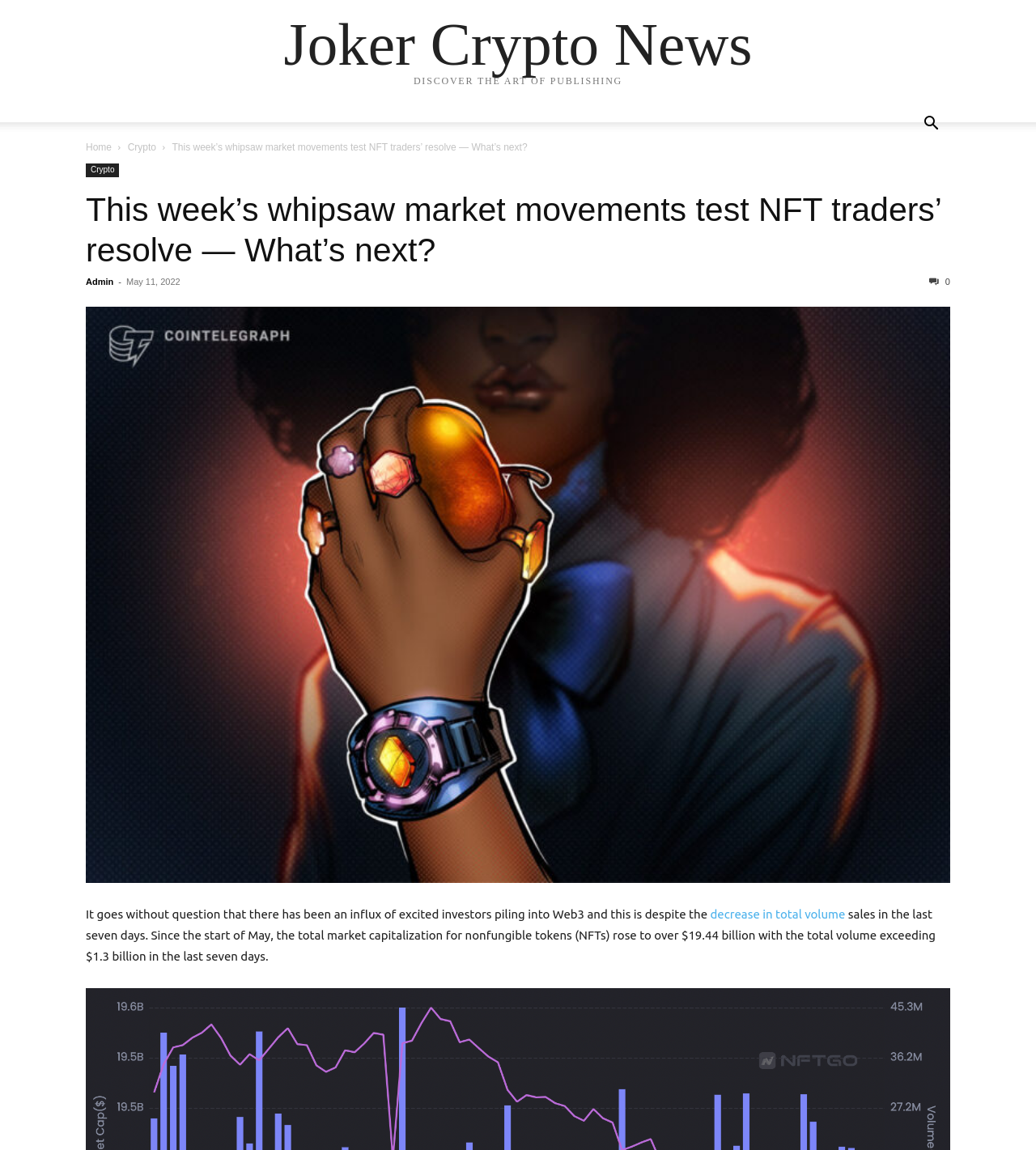Identify the bounding box coordinates of the clickable region required to complete the instruction: "read the article". The coordinates should be given as four float numbers within the range of 0 and 1, i.e., [left, top, right, bottom].

[0.083, 0.165, 0.917, 0.235]